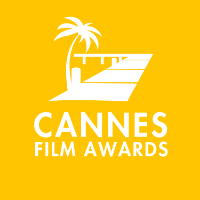Describe all the elements in the image extensively.

The image features the logo of the prestigious Cannes Film Awards, presented against a vibrant yellow background. The design showcases a stylized representation of a palm tree, symbolizing the tropical allure of the Cannes locale. Below the tree, a sleek pathway evokes the iconic red carpet often associated with the festival, signifying the glamour and celebration of cinema. The words "CANNES FILM AWARDS" are prominently displayed in a bold, modern font, emphasizing the event's significance in the film industry. This logo encapsulates the spirit of artistry and recognition that defines the Cannes Film Festival.